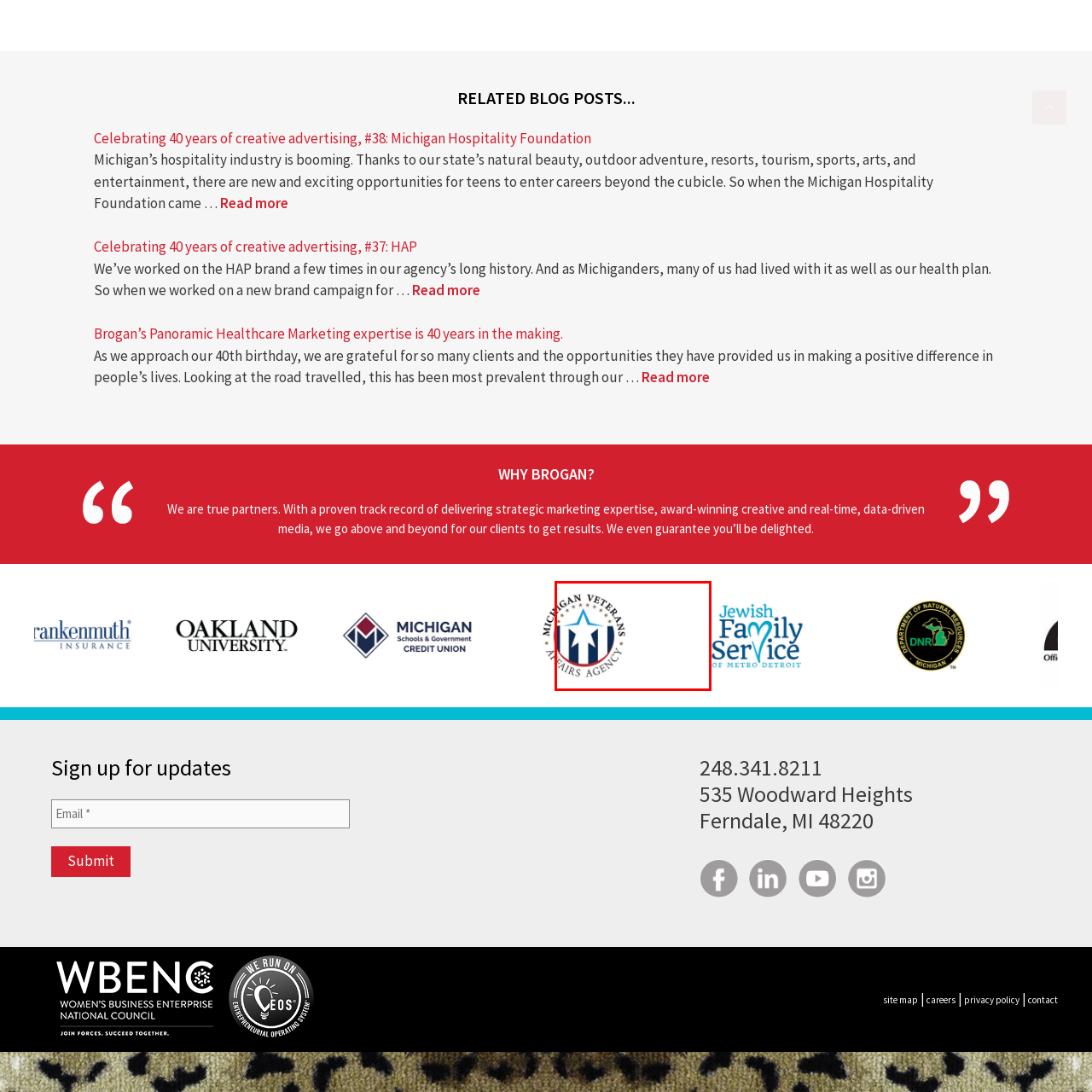Provide a thorough description of the scene captured within the red rectangle.

The image prominently features the logo of the Michigan Veterans Affairs Agency. It showcases a design that emphasizes patriotism and service, characterized by a circular layout. At the center, a large five-pointed star is surrounded by a blue and white color scheme, symbolizing strength and valor. The outer ring of the logo includes the text "MICHIGAN VETERANS" at the top and "AFFAIRS AGENCY" at the bottom, both set in a bold font that underscores the agency's commitment to supporting veterans in the state. This logo represents the agency's role in providing crucial services and resources to Michigan's veteran community.